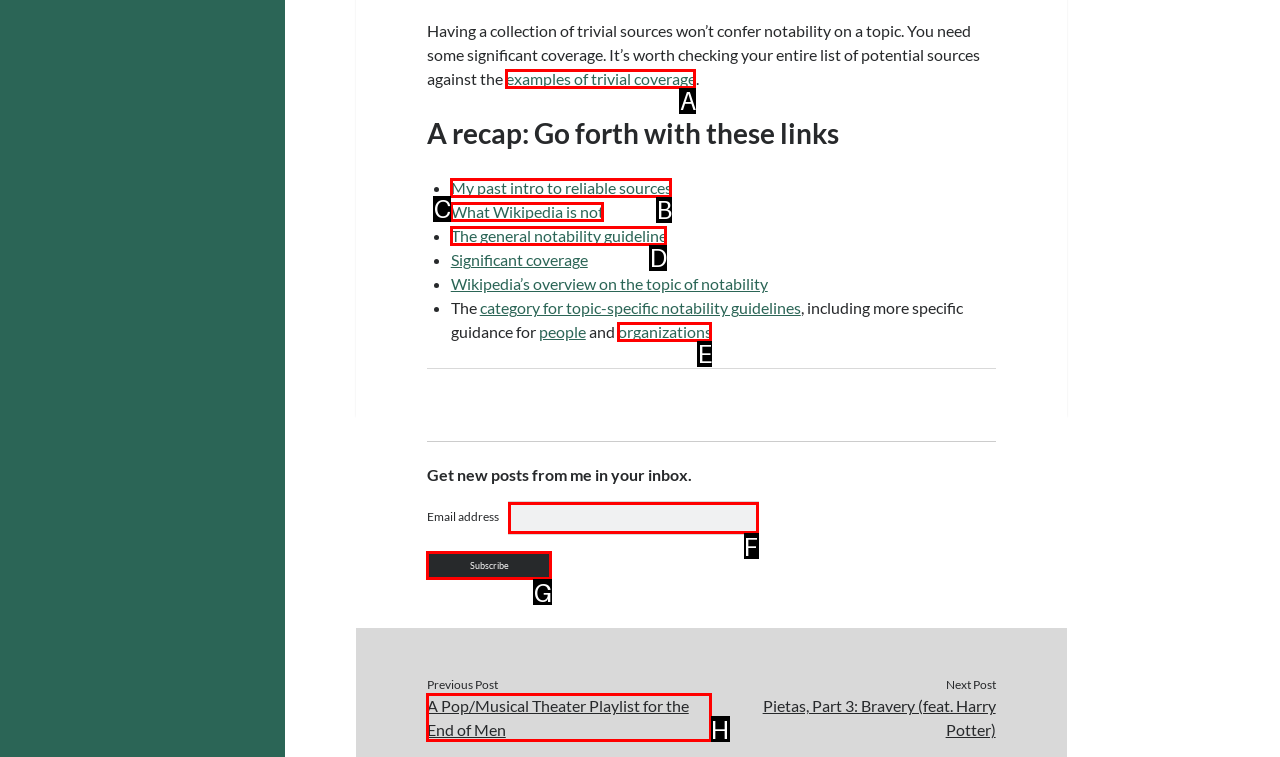Choose the HTML element to click for this instruction: Subscribe to the newsletter Answer with the letter of the correct choice from the given options.

G